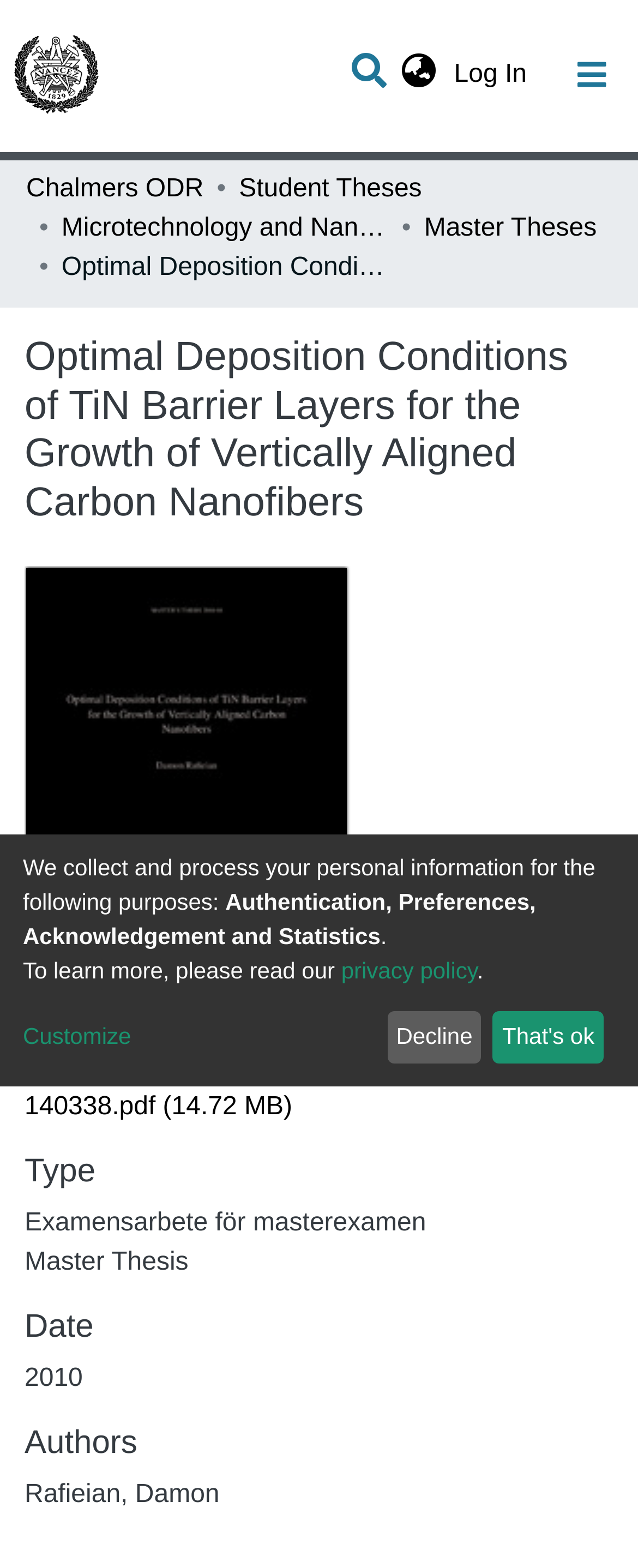What is the type of the thesis?
Relying on the image, give a concise answer in one word or a brief phrase.

Master Thesis